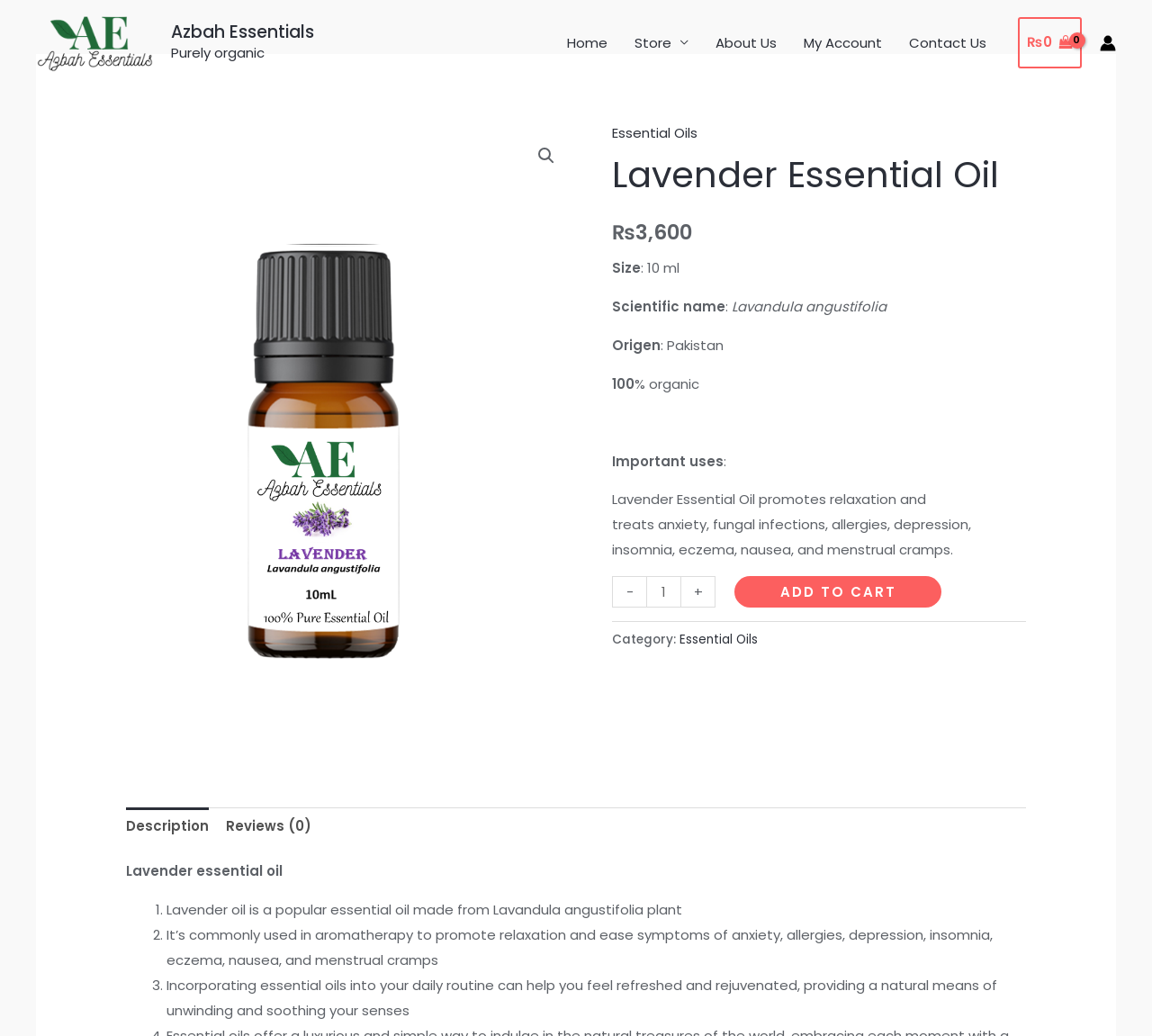From the image, can you give a detailed response to the question below:
How many reviews are there for the Lavender Essential Oil?

The number of reviews for the Lavender Essential Oil can be found in the tab list section, where it is listed as 'Reviews (0)'.